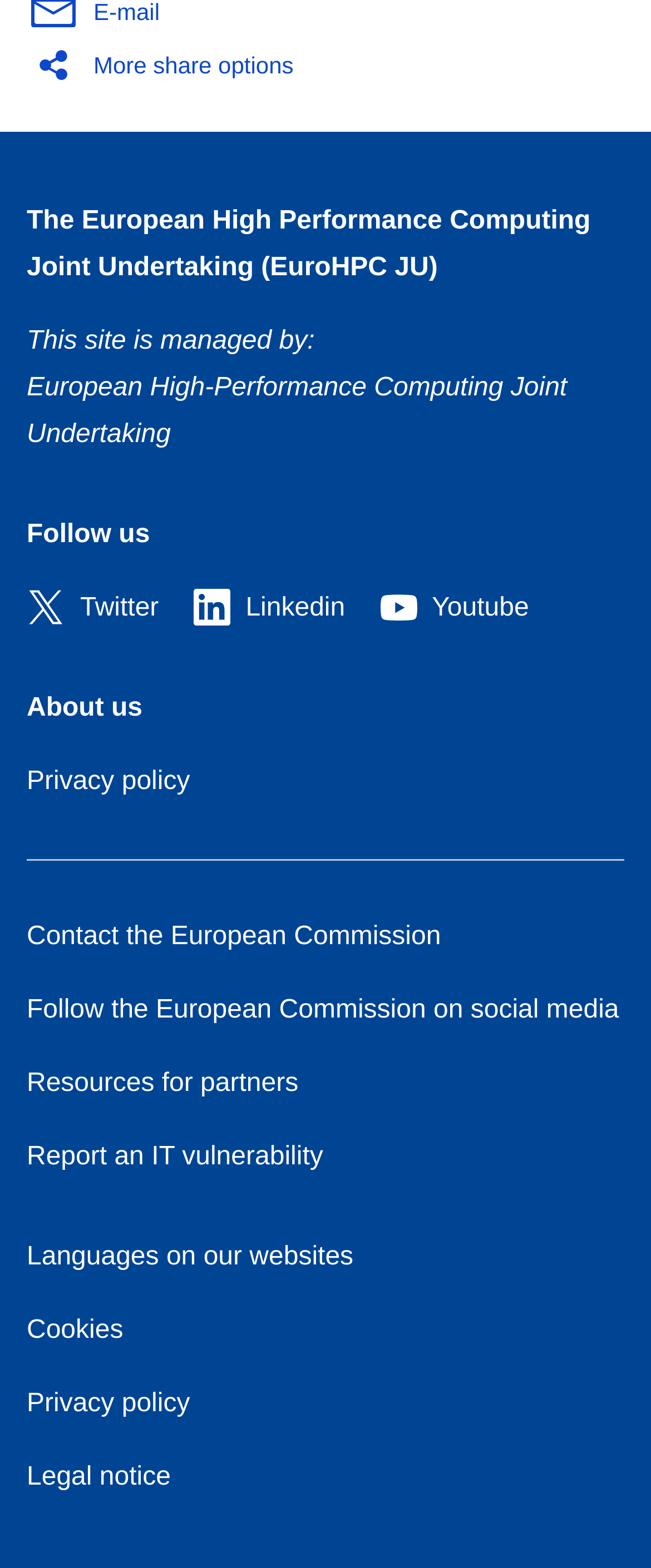What is the name of the organization managing this site?
Answer the question with a single word or phrase, referring to the image.

European High-Performance Computing Joint Undertaking